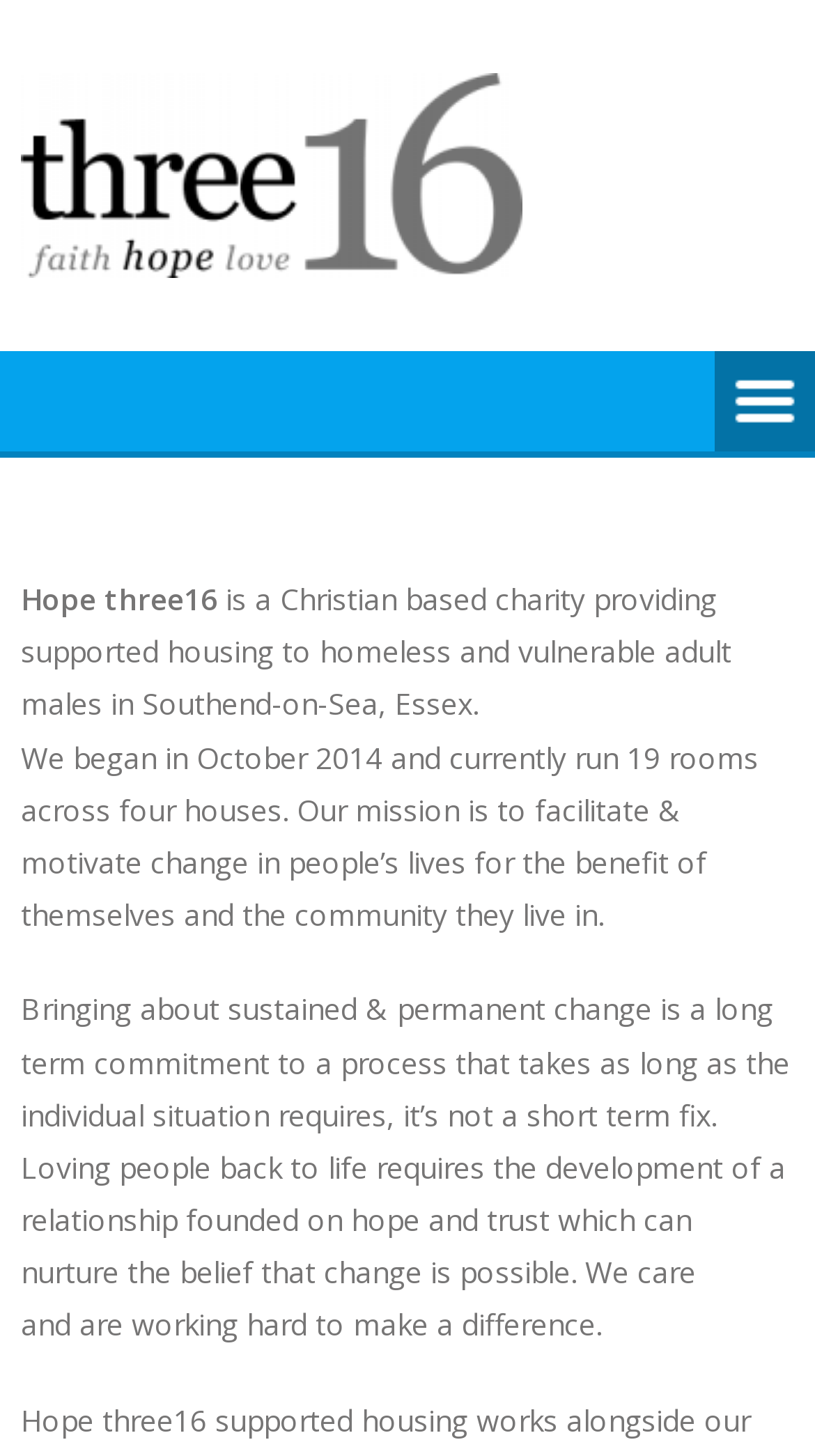Based on the element description: "alt="Hope three 16"", identify the bounding box coordinates for this UI element. The coordinates must be four float numbers between 0 and 1, listed as [left, top, right, bottom].

[0.026, 0.05, 0.832, 0.191]